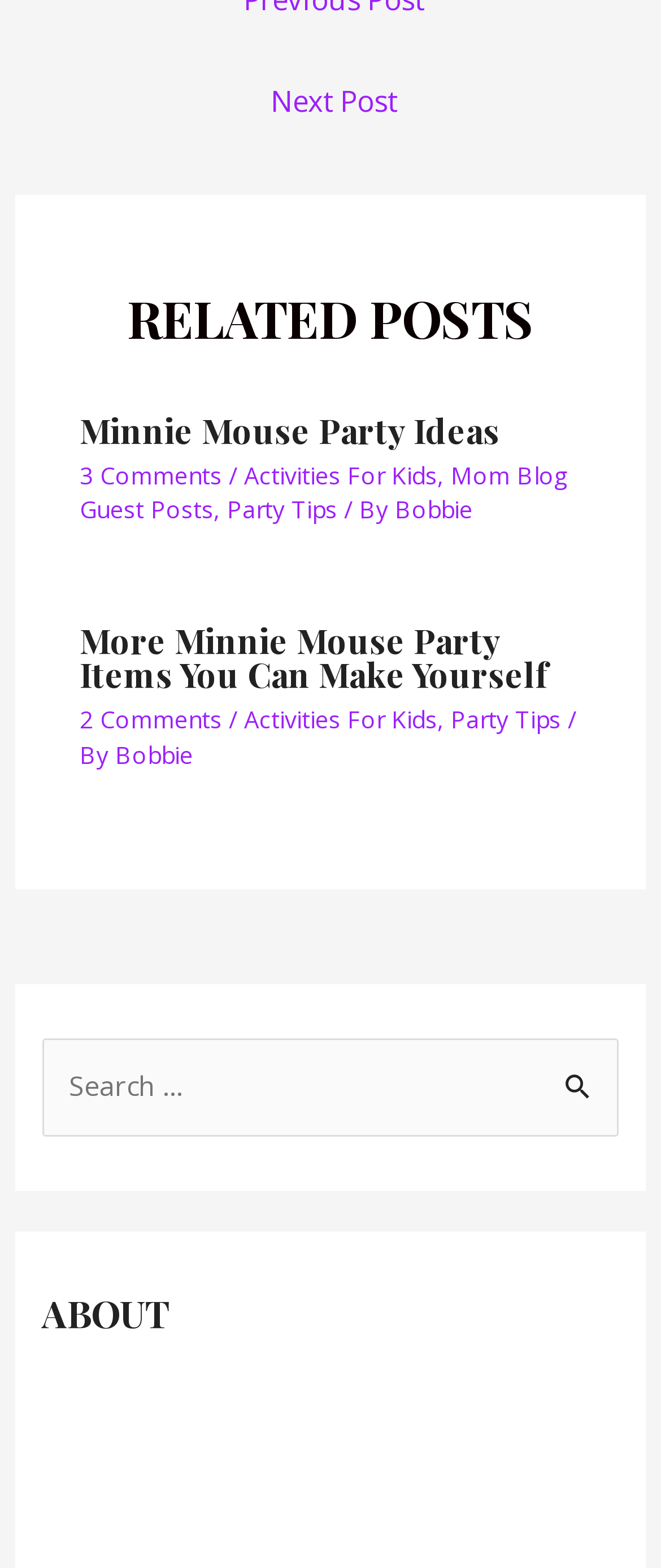Give a short answer to this question using one word or a phrase:
What is the title of the first related post?

Minnie Mouse Party Ideas